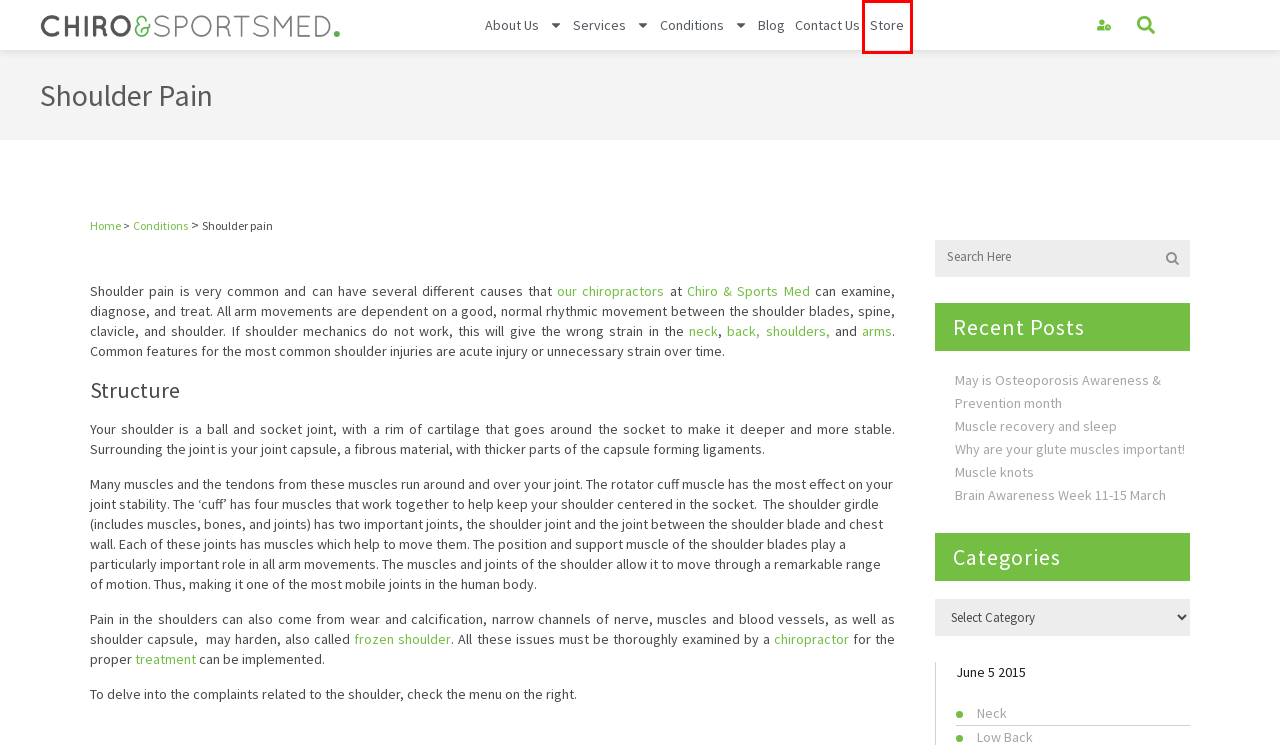You have a screenshot of a webpage with a red rectangle bounding box around an element. Identify the best matching webpage description for the new page that appears after clicking the element in the bounding box. The descriptions are:
A. Low Back Pain | Chiro & Sports Med
B. Conditions - Chiro & Sports Med
C. Arm Pain is a common problem| Chiro & Sports Med
D. May is Osteoporosis & Prevention Month / Chiro & Sports Med
E. Brain Awareness Week 11-15 March / Chiro & Sports Med
F. Chiropractor Gladesville | Chiro & Sports Med | Contact Us
G. Why are your glute muscles important | Chiro & Sports Med
H. Chiro & Sports Med

H